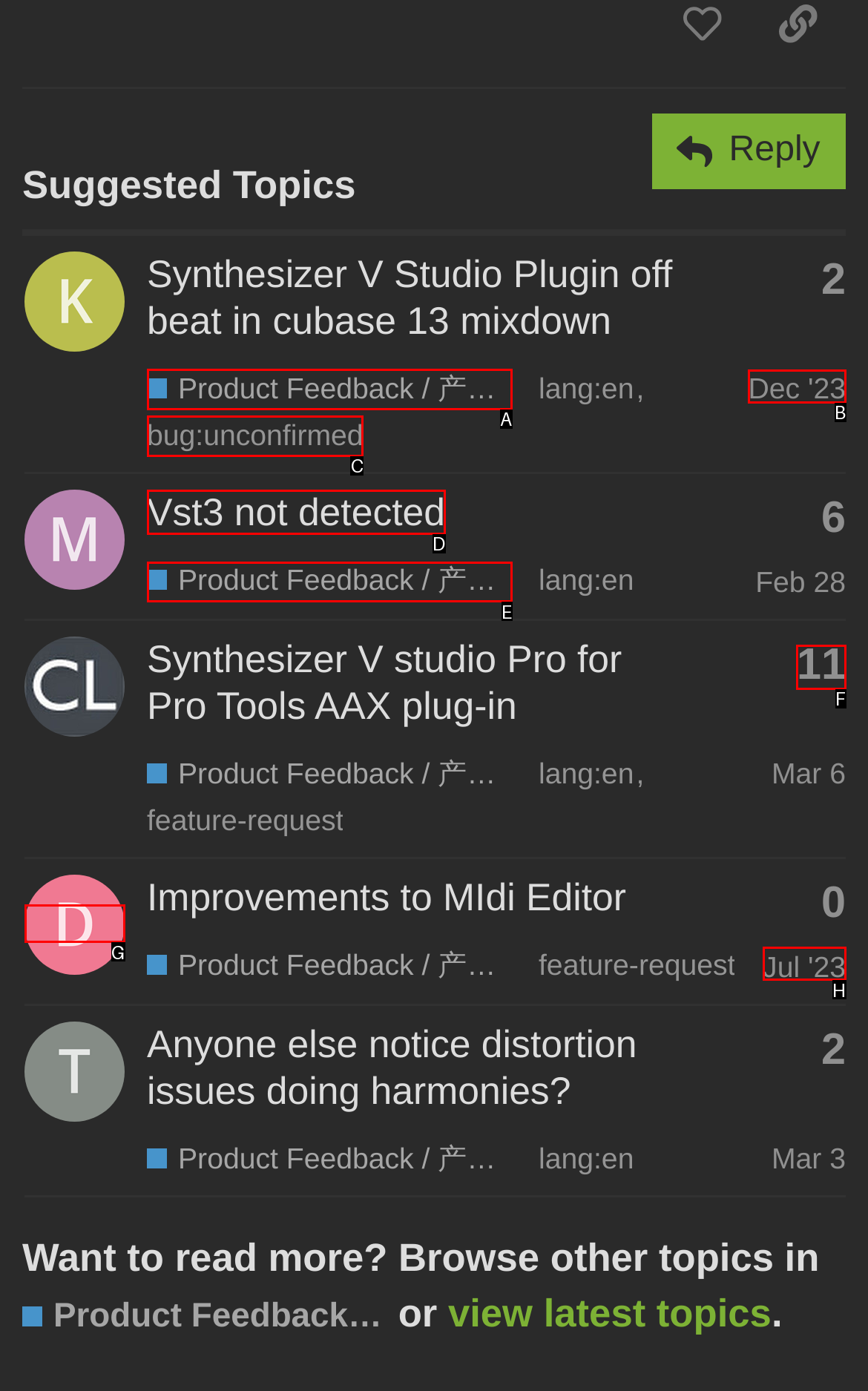Given the description: Vst3 not detected
Identify the letter of the matching UI element from the options.

D